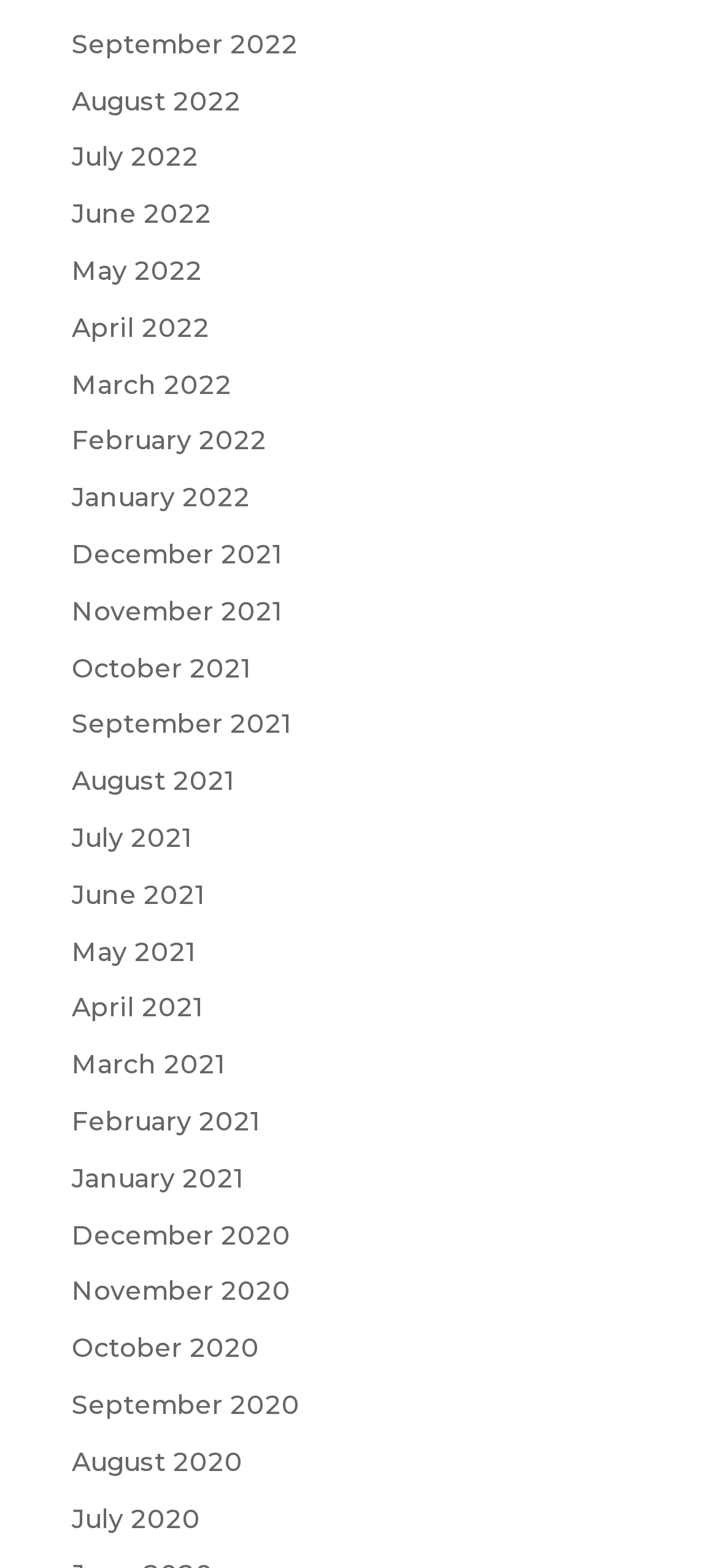Using the information shown in the image, answer the question with as much detail as possible: What is the earliest month listed?

By examining the list of links, I can see that the earliest month listed is January 2020, which is the last link in the list.